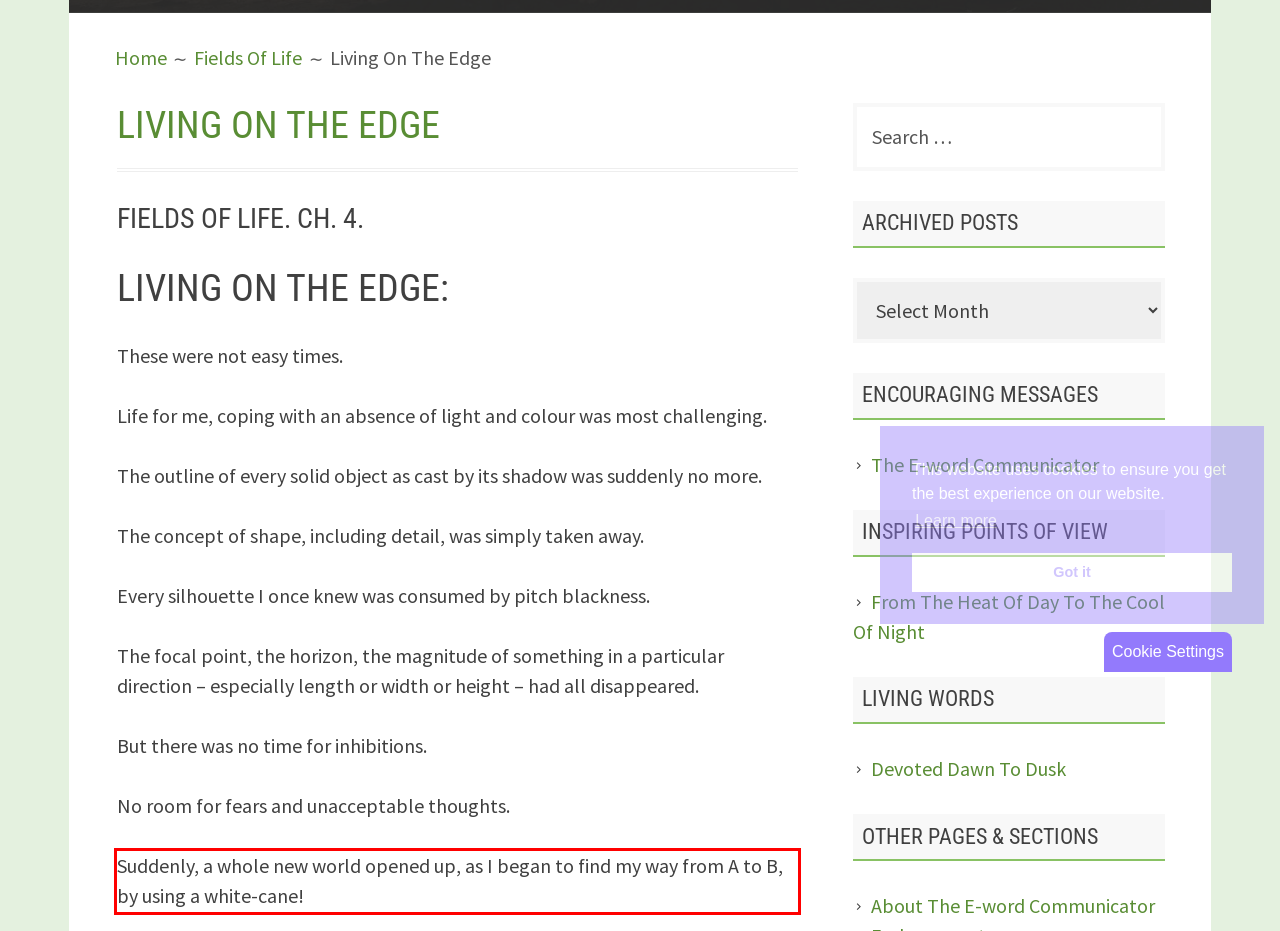Look at the screenshot of the webpage, locate the red rectangle bounding box, and generate the text content that it contains.

Suddenly, a whole new world opened up, as I began to find my way from A to B, by using a white-cane!